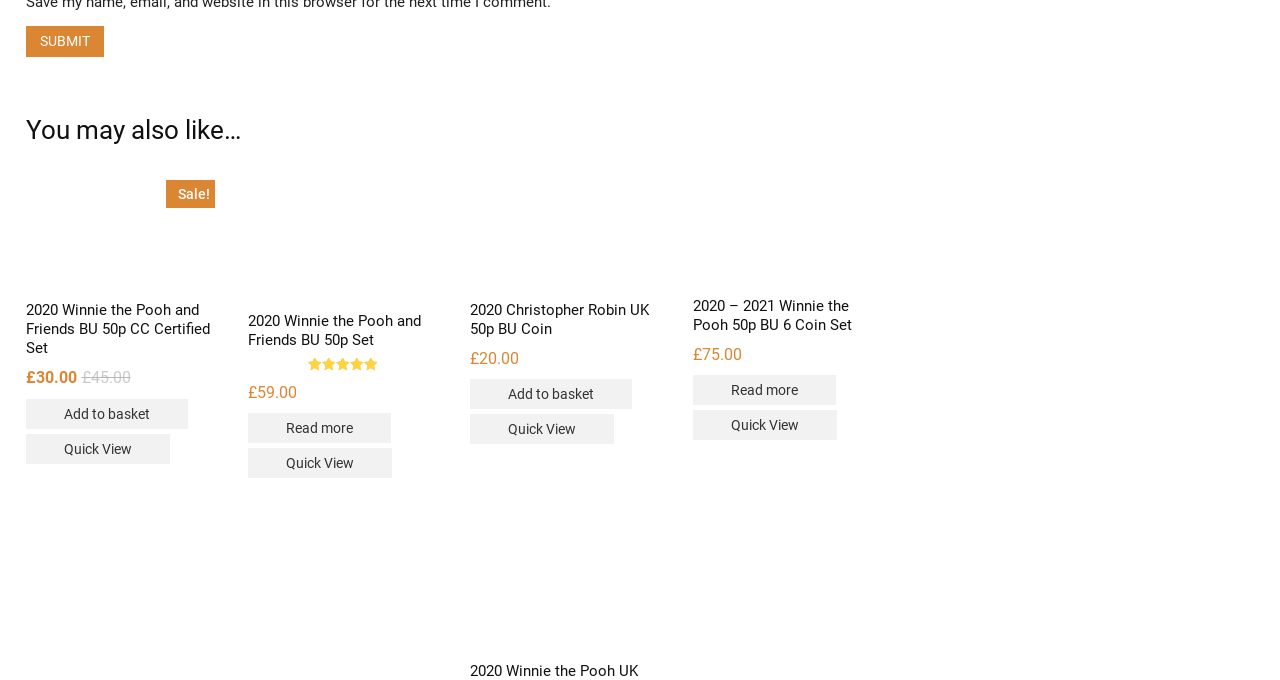Locate the bounding box coordinates of the clickable region to complete the following instruction: "Read more about '2020 - 2021 Winnie the Pooh 50p BU 6 Coin Set'."

[0.541, 0.552, 0.653, 0.596]